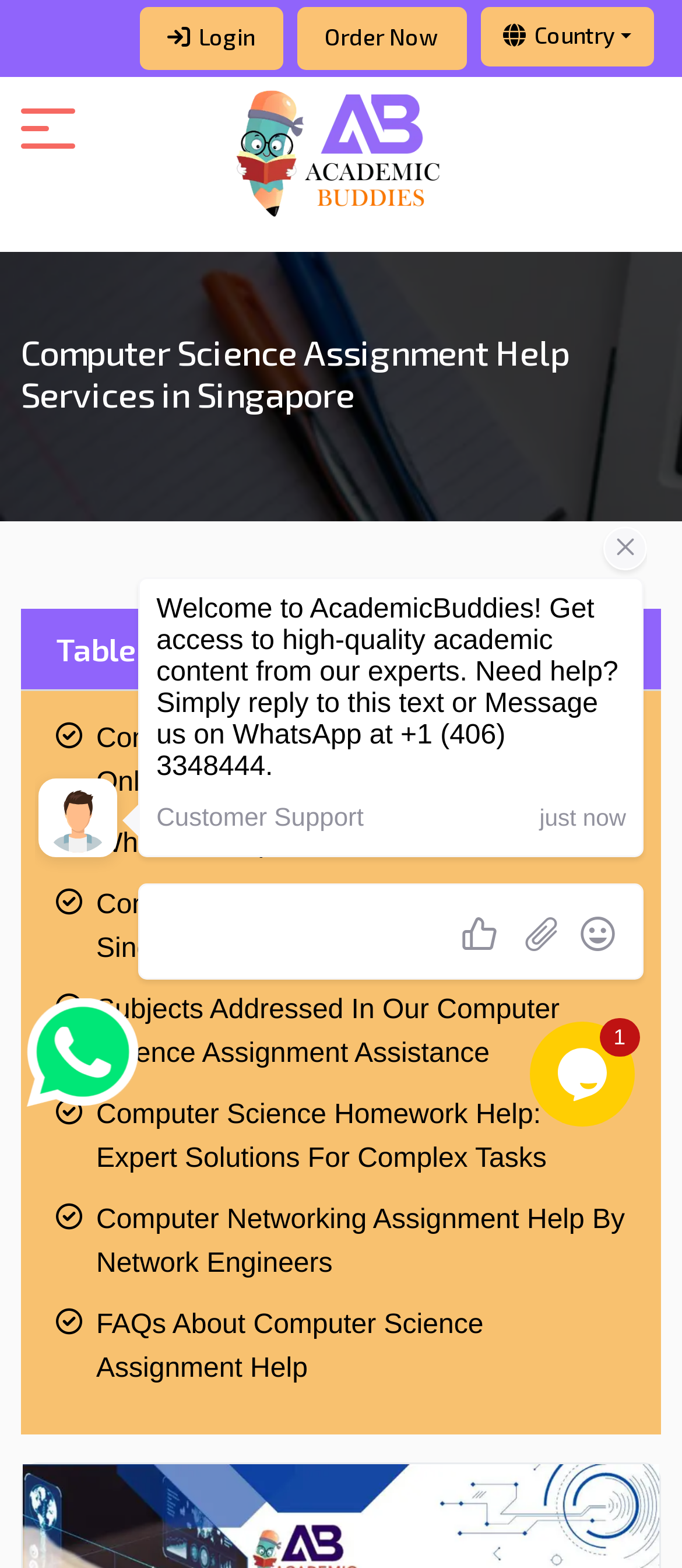Elaborate on the different components and information displayed on the webpage.

The webpage is about computer science assignment help services in Singapore. At the top, there is a navigation section with three links: "Login", "Order Now", and a dropdown button labeled "Country". Below this section, there is a logo link "Academic Buddies" with an accompanying image. 

The main content of the webpage is headed by a title "Computer Science Assignment Help Services in Singapore". Below the title, there is a "Table of Contents" section. The main content is divided into several sections, each with a link describing a specific aspect of computer science assignment help, such as "Computer Science Assignment Help Online", "What Is Computer Science?", "Computer Science Assignment Help Singapore", and so on. 

On the right side of the webpage, there is a chat widget iframe, which is a floating window for live chat support. There is also a WhatsApp image link and another chat widget iframe at the bottom left of the webpage.